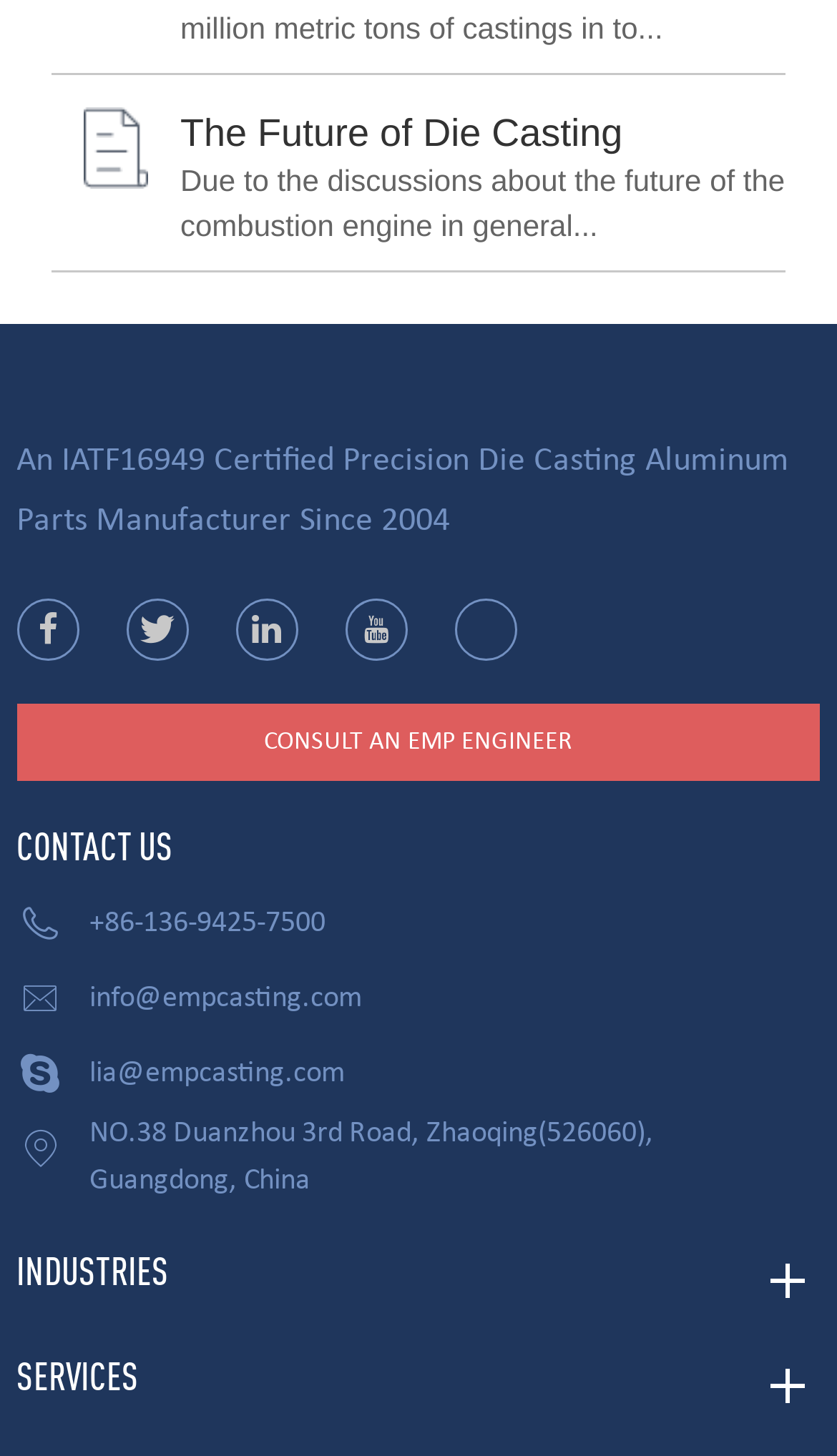Please use the details from the image to answer the following question comprehensively:
What is the company's certification?

The company's certification can be found in the text 'An IATF16949 Certified Precision Die Casting Aluminum Parts Manufacturer Since 2004' which is located at the top of the webpage.